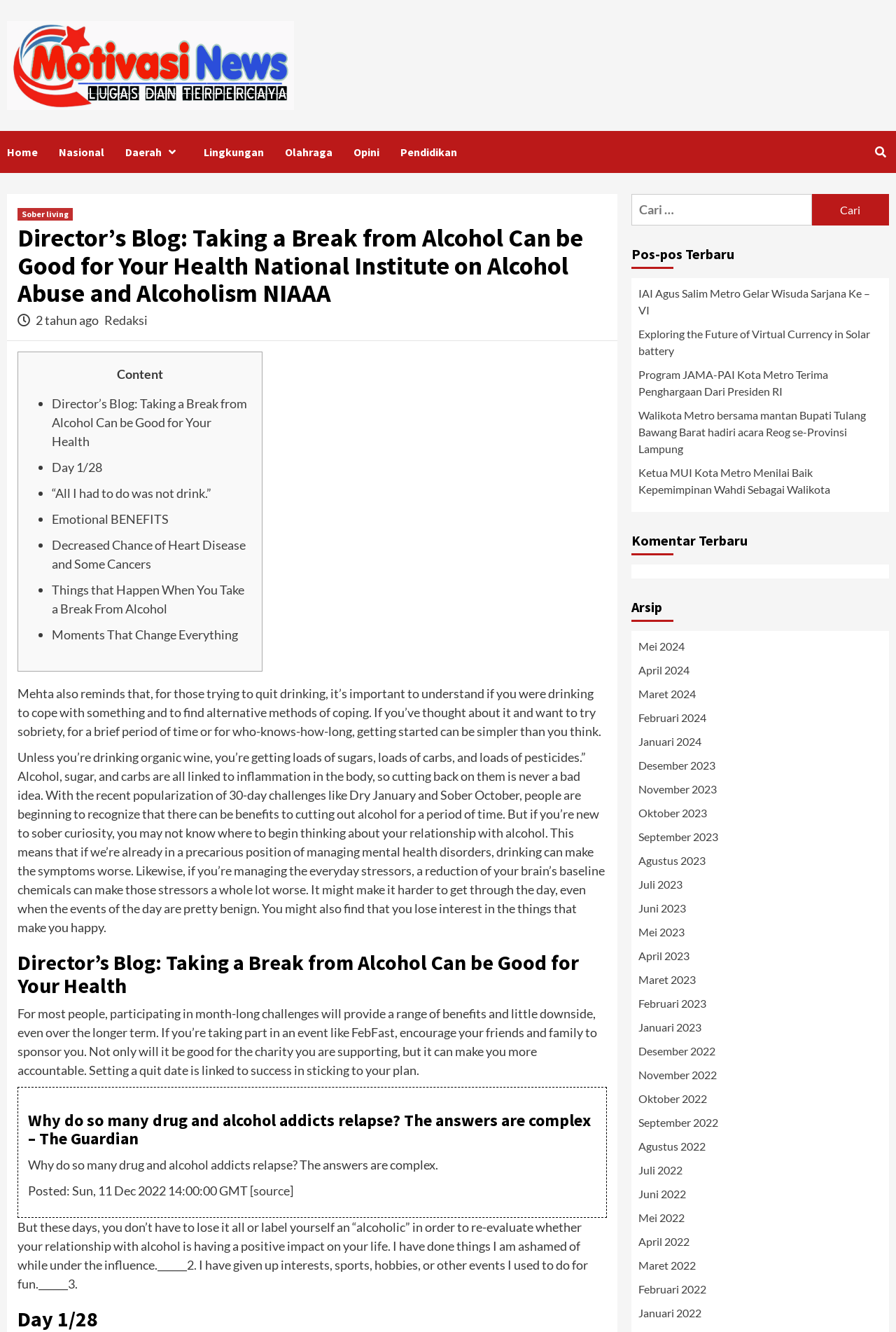Give a concise answer using one word or a phrase to the following question:
What is the name of the blog?

Director's Blog